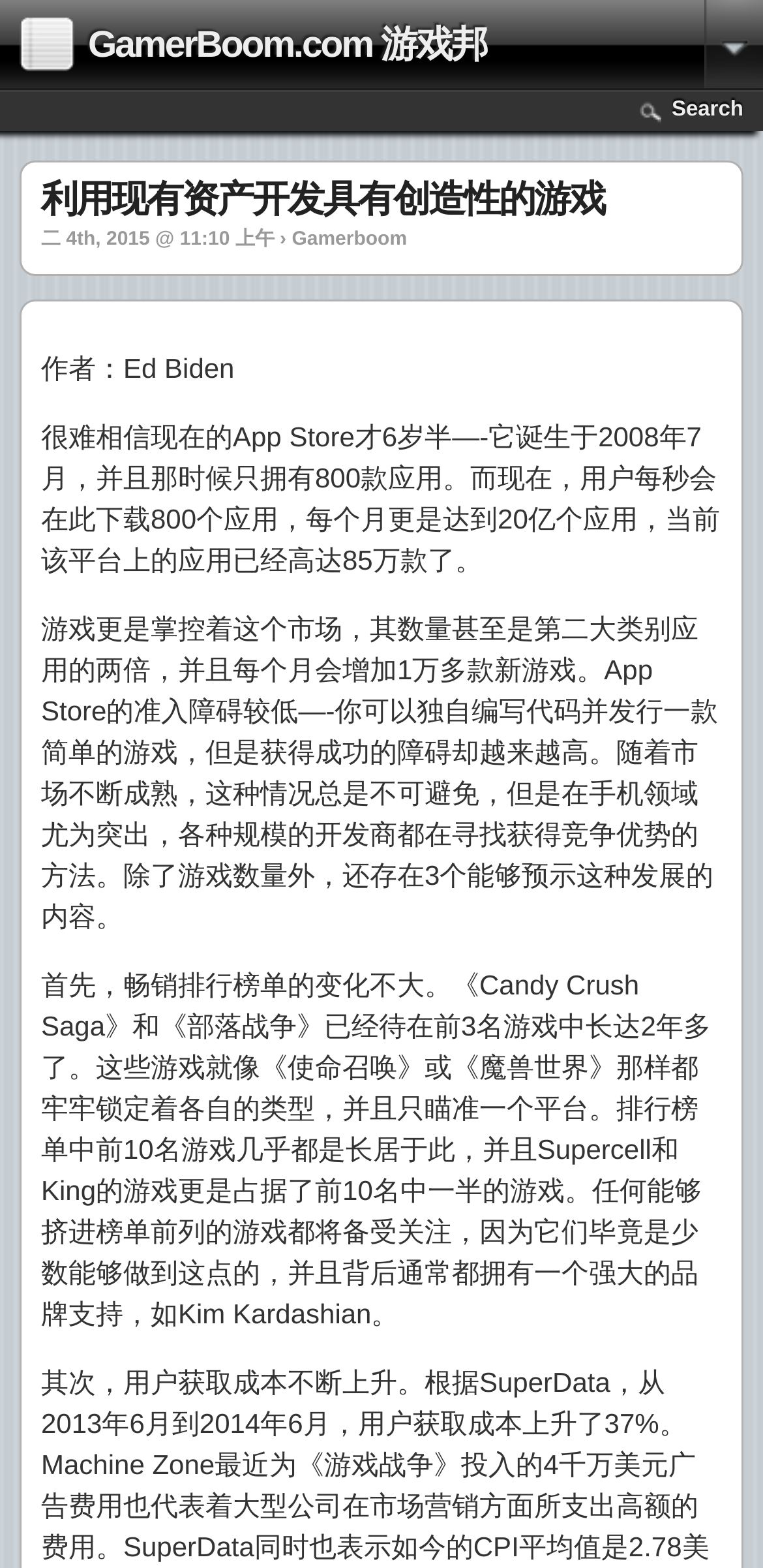How many new games are added to the App Store every month?
Please use the image to deliver a detailed and complete answer.

The number of new games added to the App Store every month can be found in the static text element with the text '每个月会增加1万多款新游戏'.